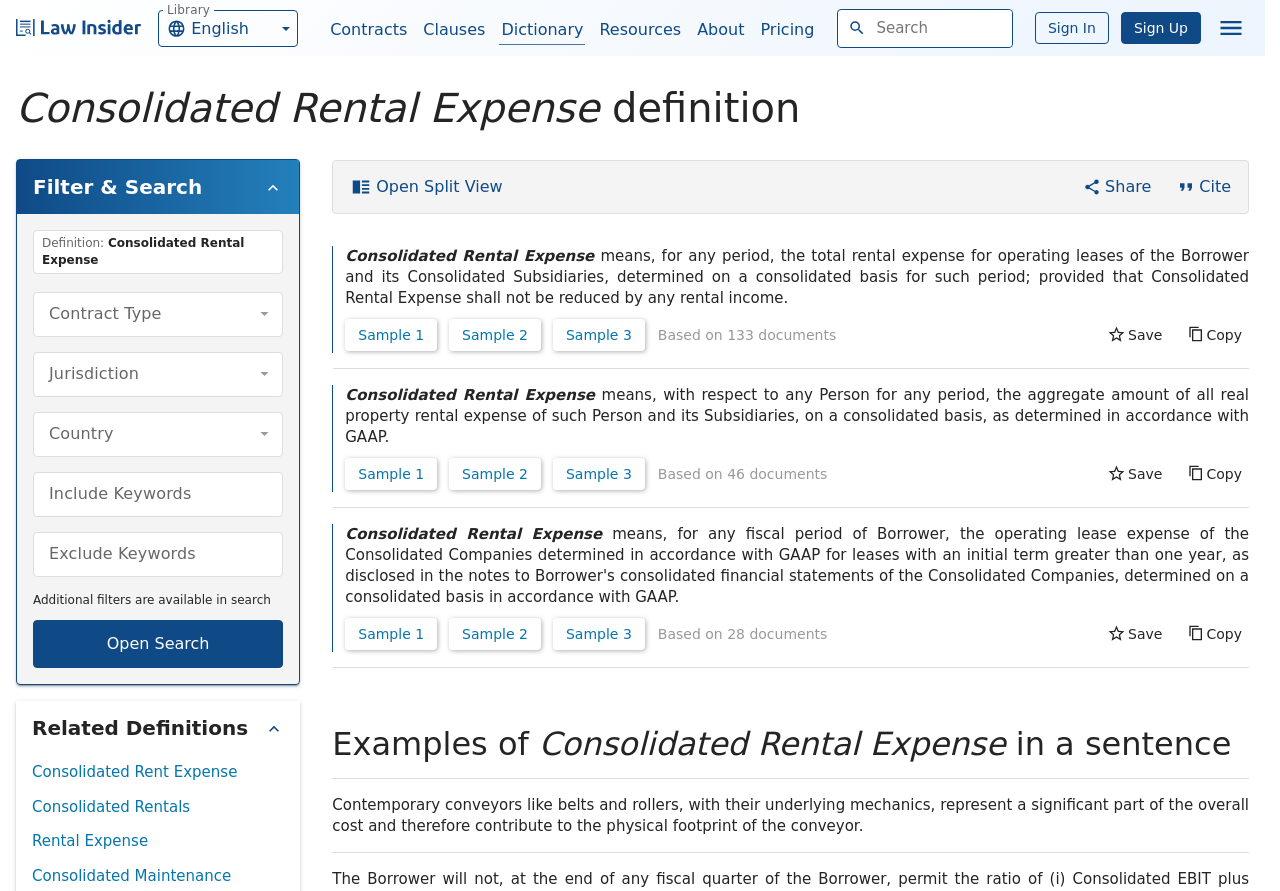What is the definition of Consolidated Rental Expense?
Provide a one-word or short-phrase answer based on the image.

means, for any period, the total rental expense